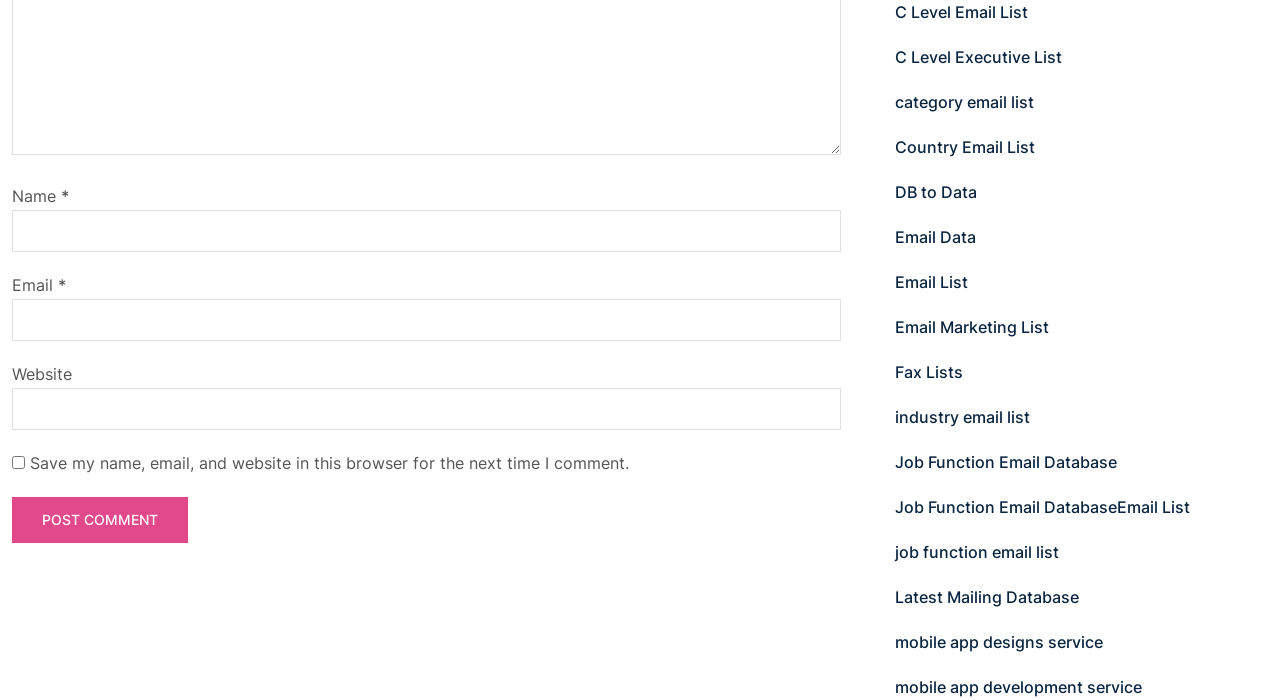Identify the bounding box coordinates for the region of the element that should be clicked to carry out the instruction: "Enter your name". The bounding box coordinates should be four float numbers between 0 and 1, i.e., [left, top, right, bottom].

[0.009, 0.299, 0.657, 0.359]